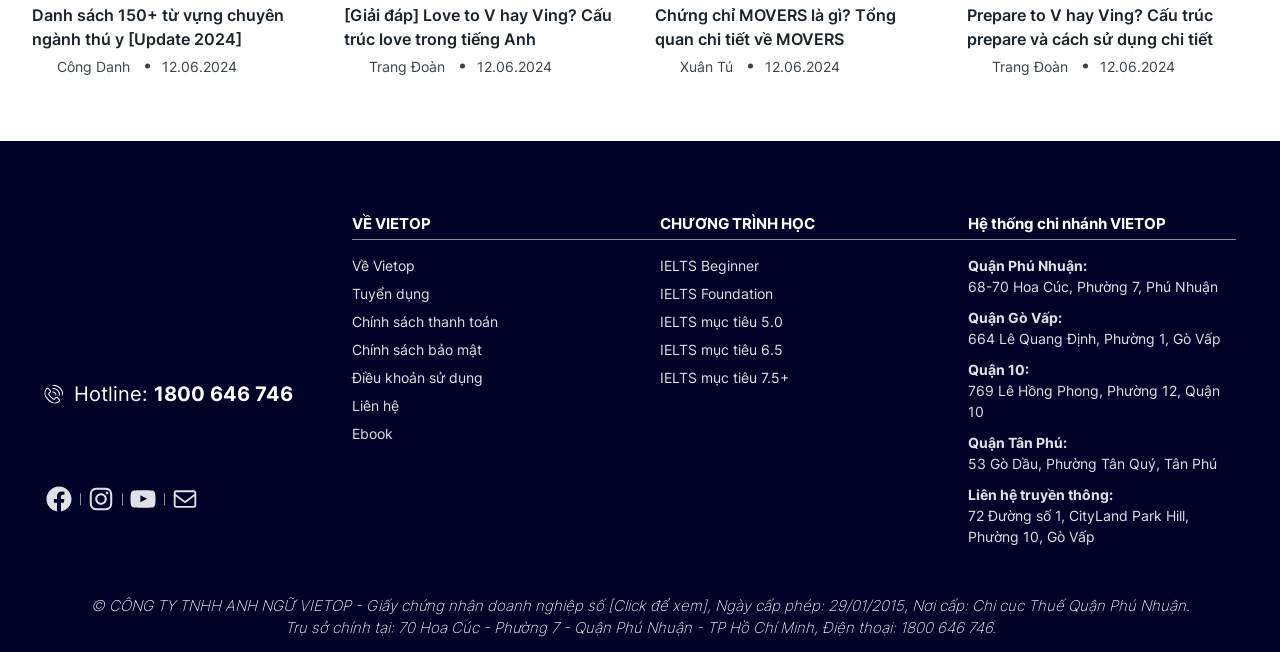What is the name of the educational institution?
Look at the image and construct a detailed response to the question.

The name of the educational institution can be found in the logo at the top left corner of the webpage, which is 'Vietop'.